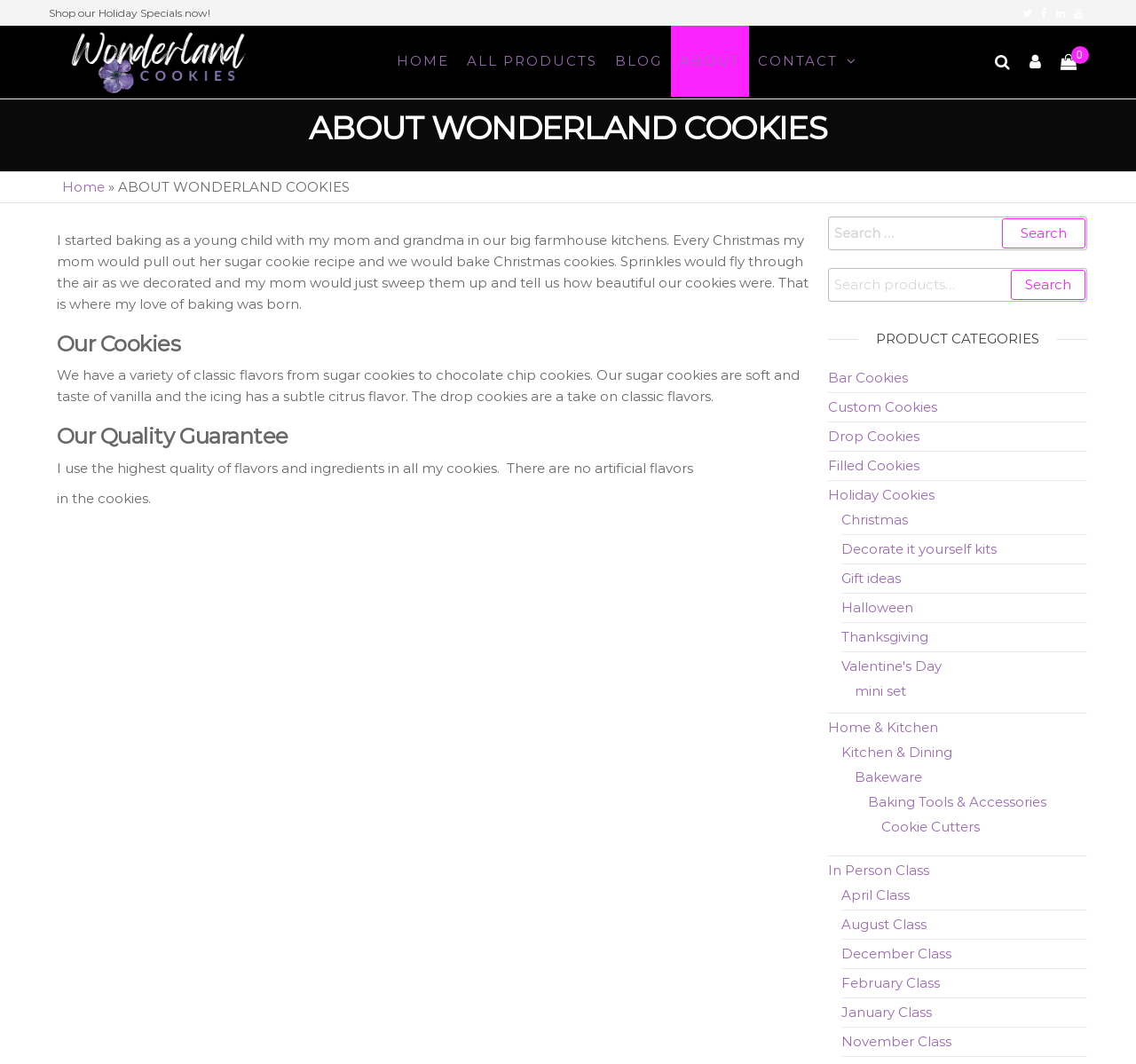Please determine the bounding box coordinates for the element with the description: "parent_node: Search for: value="Search"".

[0.882, 0.205, 0.955, 0.233]